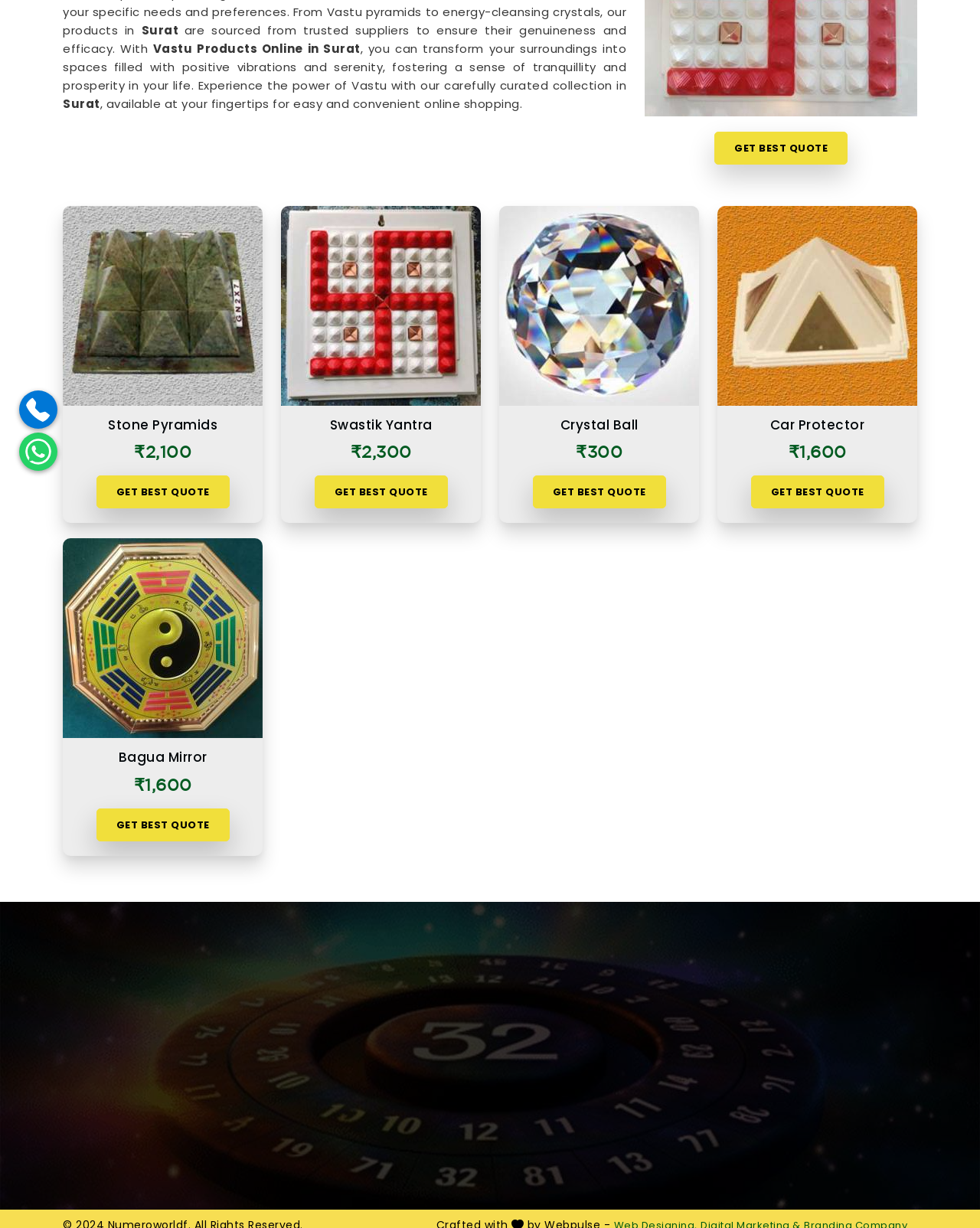Provide the bounding box coordinates of the UI element this sentence describes: "Get Best Quote".

[0.766, 0.387, 0.902, 0.414]